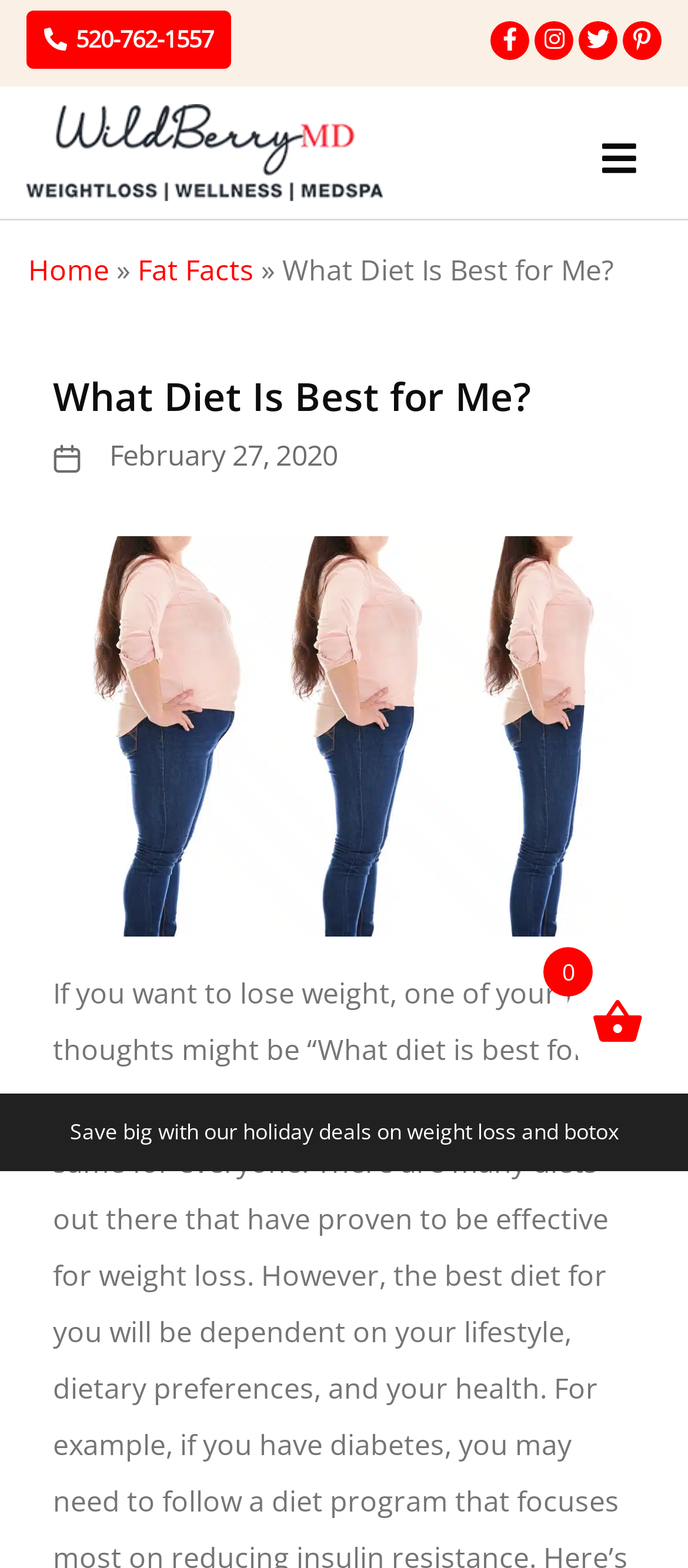Identify the bounding box coordinates for the UI element described as: "Menu".

[0.846, 0.066, 0.962, 0.128]